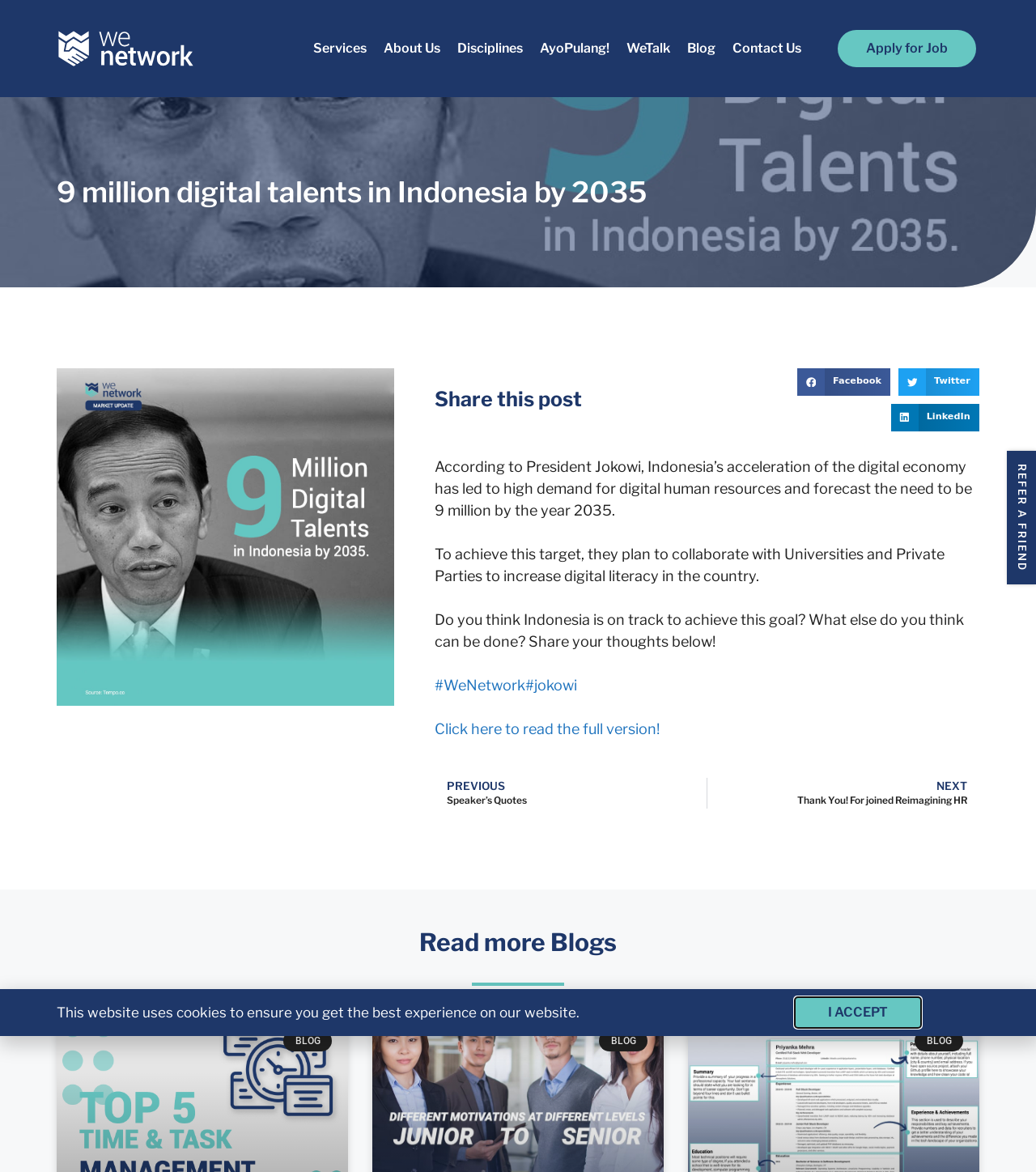What is the purpose of the 'Share this post' section?
Please use the image to provide a one-word or short phrase answer.

To share on social media